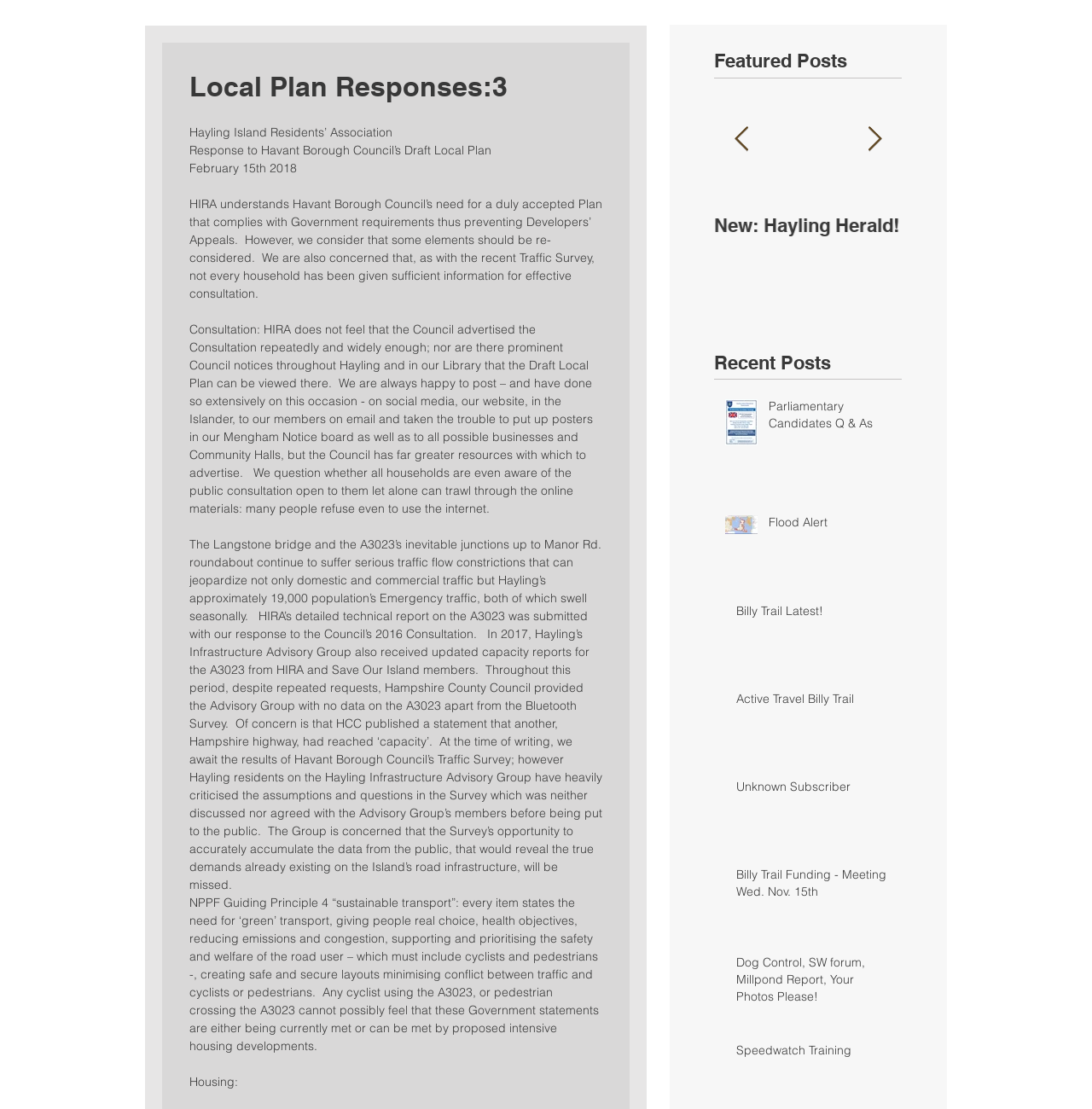Please determine the bounding box coordinates for the UI element described as: "Active Travel Billy Trail".

[0.674, 0.623, 0.816, 0.645]